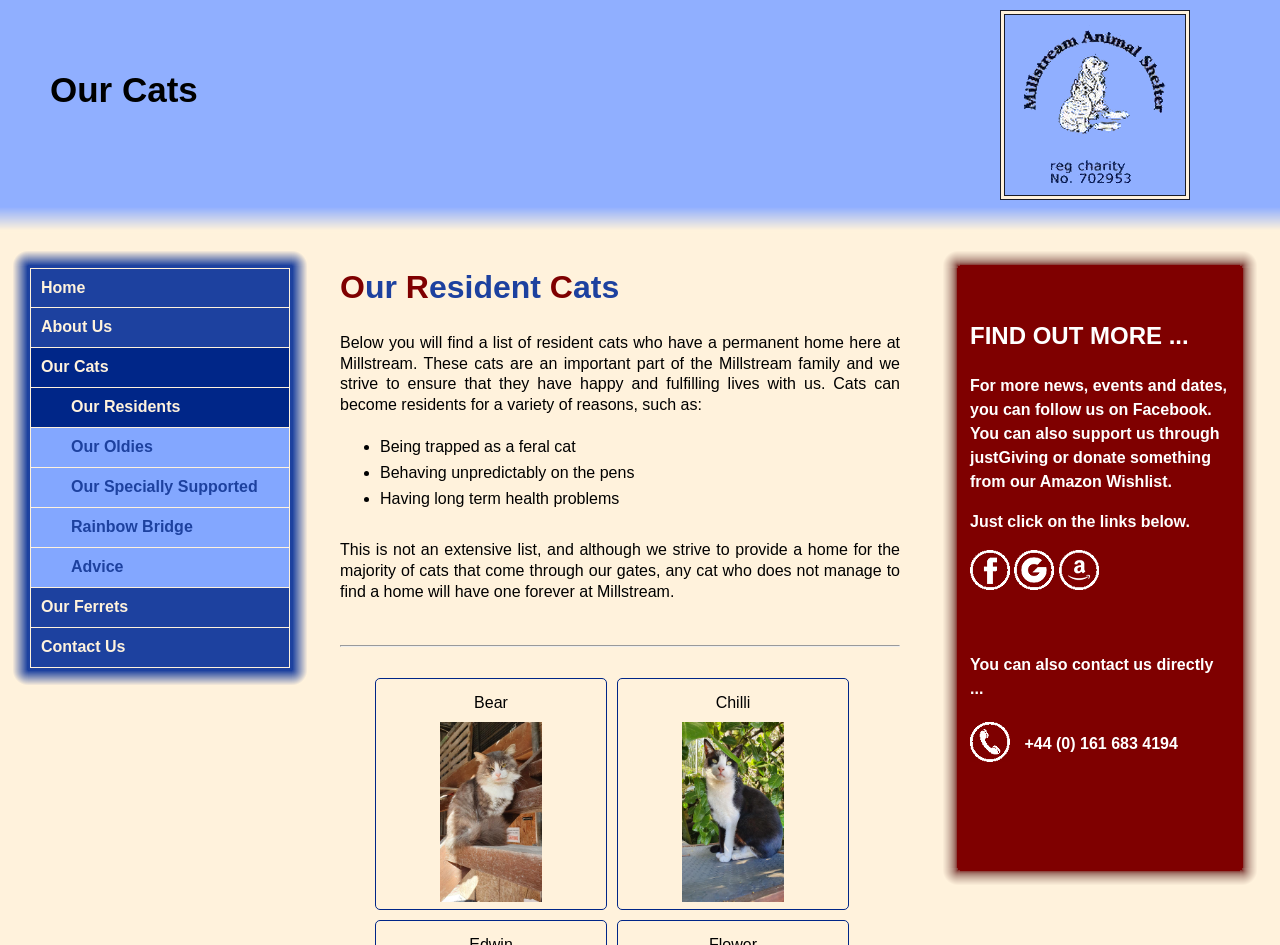What is the reason for some cats becoming residents?
Using the image, provide a detailed and thorough answer to the question.

According to the webpage, some cats become residents at Millstream Animal Shelter due to health problems or because they were trapped as feral cats, among other reasons.